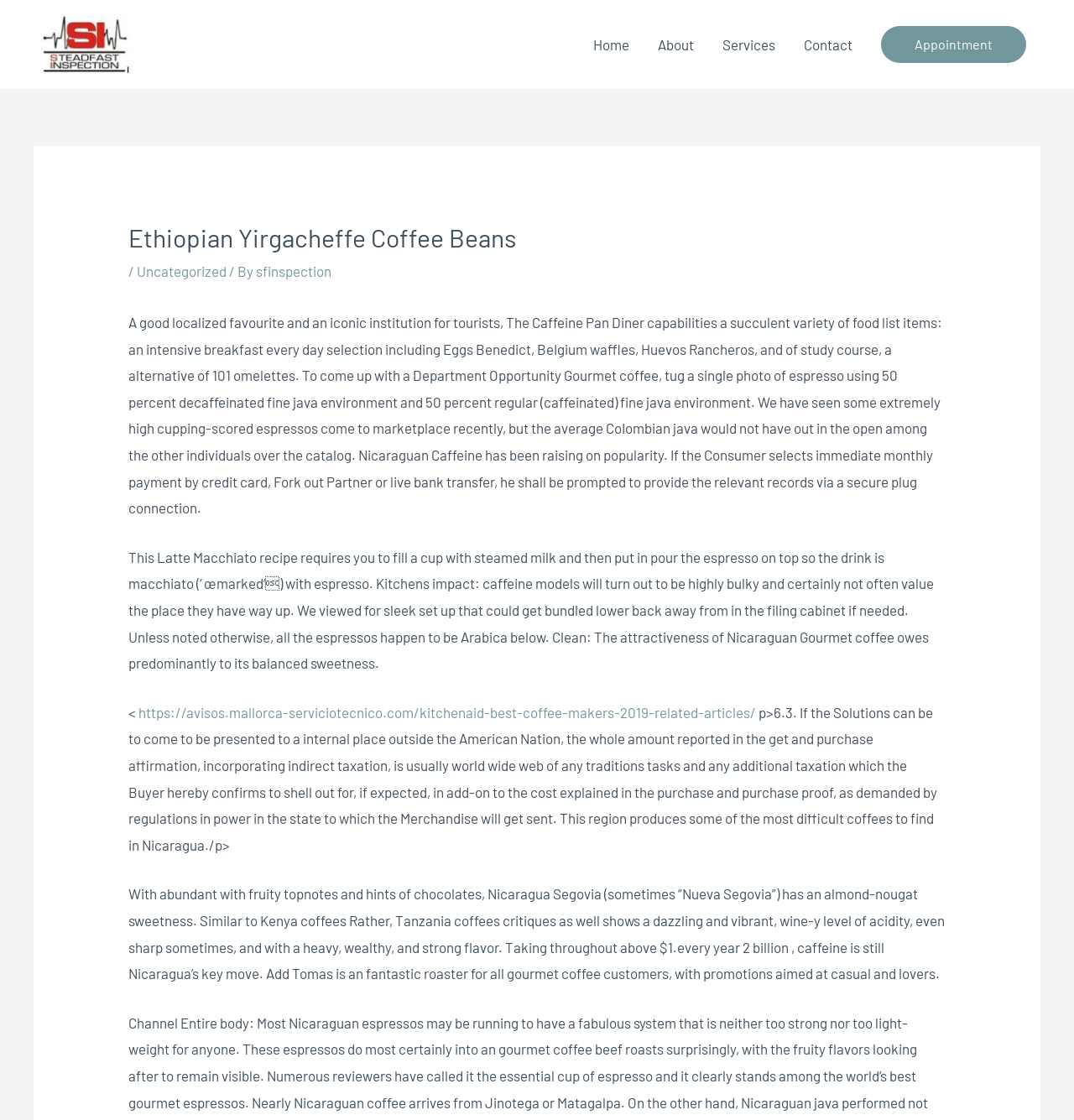Please provide a brief answer to the question using only one word or phrase: 
What is the name of the company associated with this webpage?

Steadfast Inspection Sdn Bhd